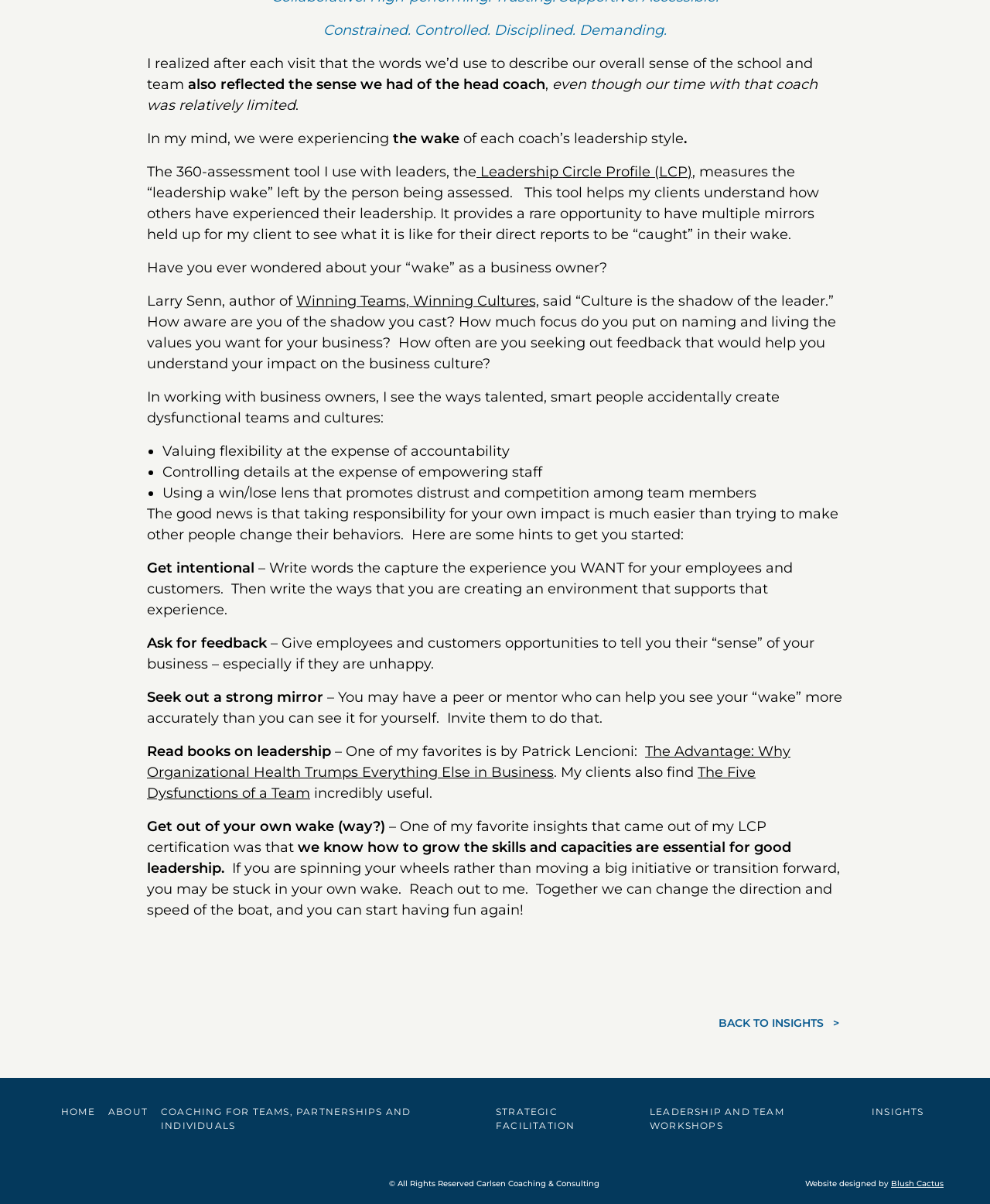Identify the bounding box for the described UI element: "Strategic Facilitation".

[0.501, 0.918, 0.645, 0.929]